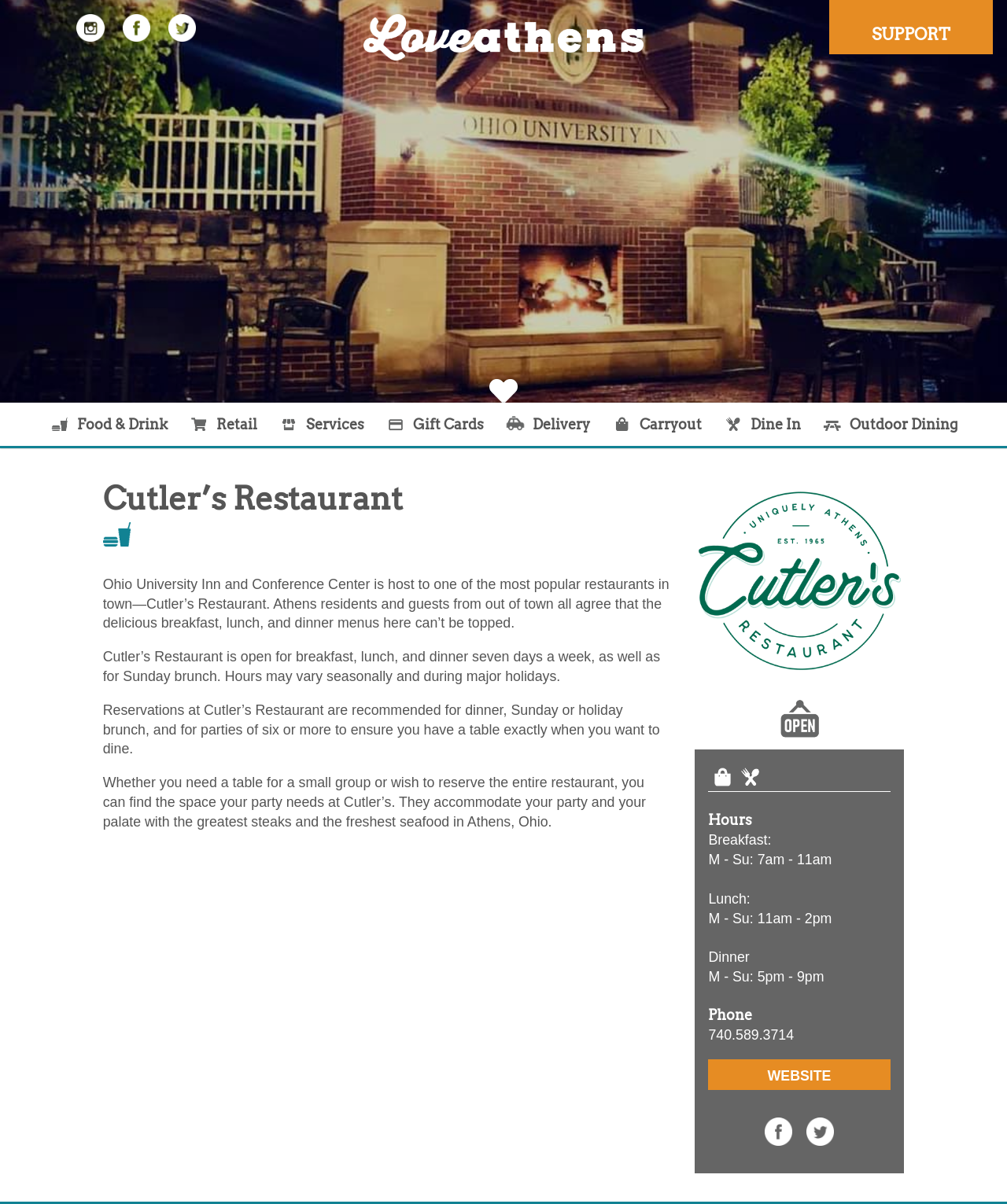What is the name of the restaurant?
Give a comprehensive and detailed explanation for the question.

I found the answer by looking at the heading element with the text 'Cutler’s Restaurant' inside the article element, which is a main content section of the webpage.